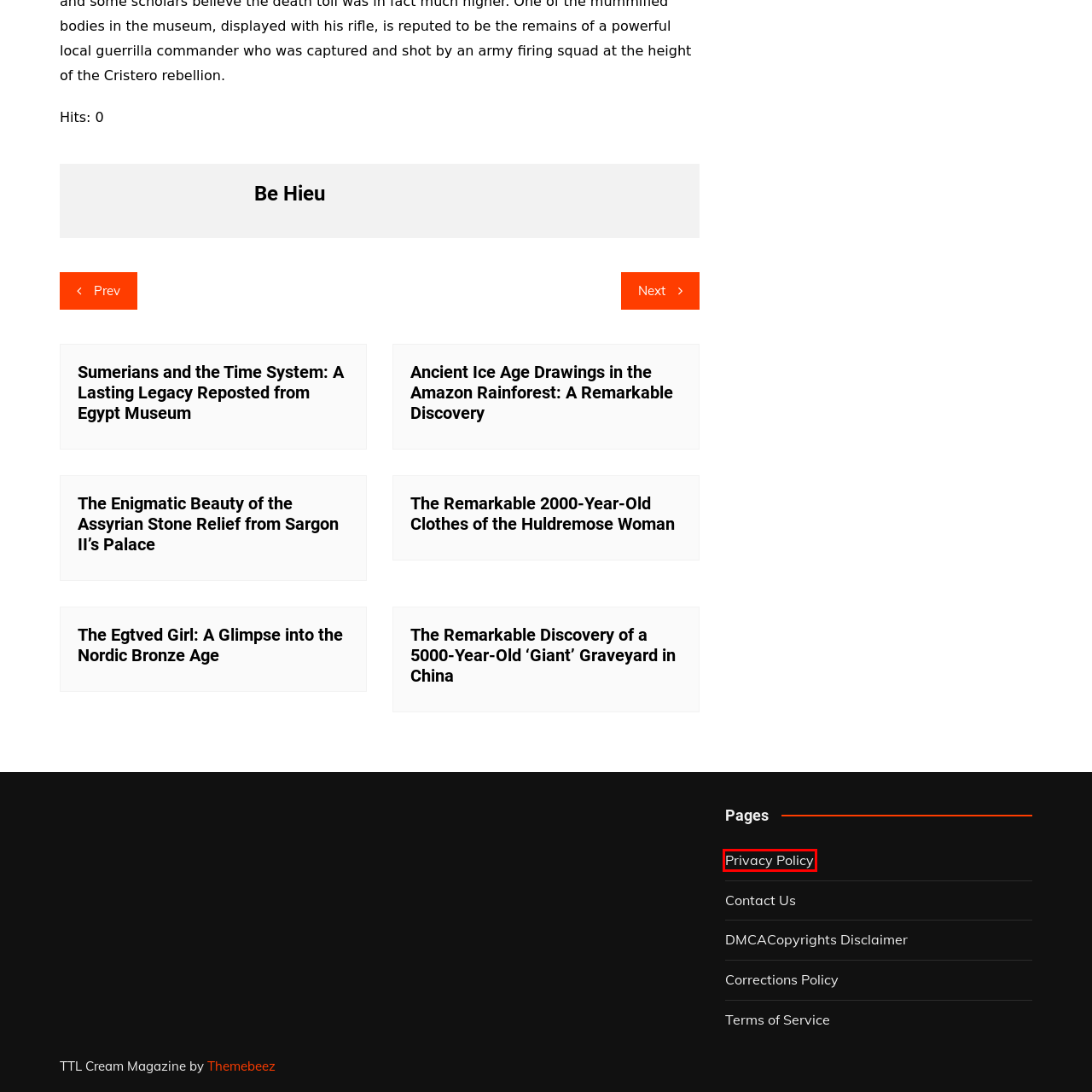Analyze the webpage screenshot with a red bounding box highlighting a UI element. Select the description that best matches the new webpage after clicking the highlighted element. Here are the options:
A. Corrections Policy – Breaking International
B. The Egtved Girl: A Glimpse into the Nordic Bronze Age – Breaking International
C. One Stop Solution For WordPress Themes, Plugins & Services
D. Privacy Policy – Breaking International
E. The Enigmatic Beauty of the Assyrian Stone Relief from Sargon II’s Palace – Breaking International
F. The beauty of Quang Phu Cau incense village in Vietnam – Breaking International
G. Ancient Ice Age Drawings in the Amazon Rainforest: A Remarkable Discovery – Breaking International
H. DMCACopyrights Disclaimer – Breaking International

D